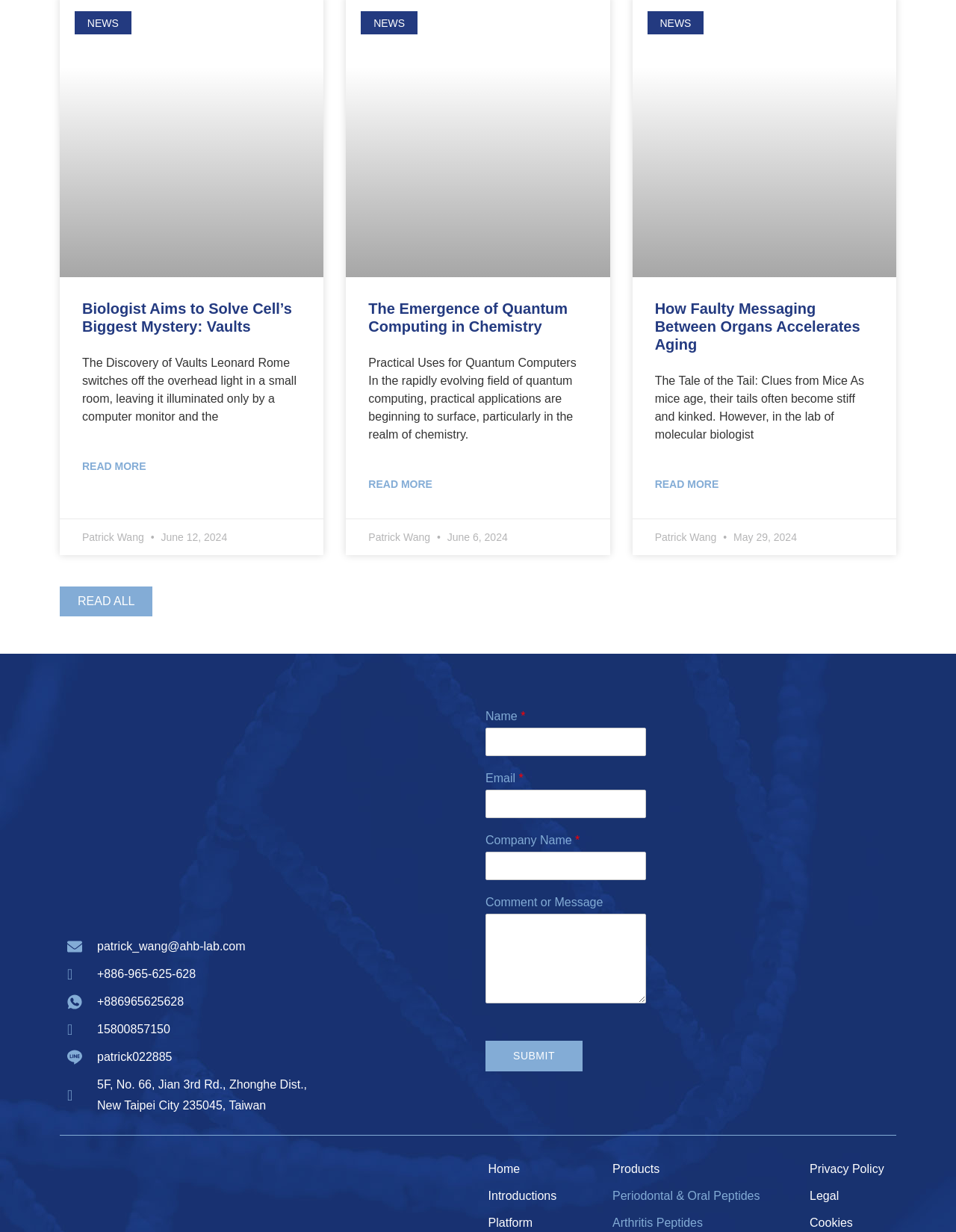Provide a one-word or short-phrase answer to the question:
How many navigation links are at the top of the page?

7